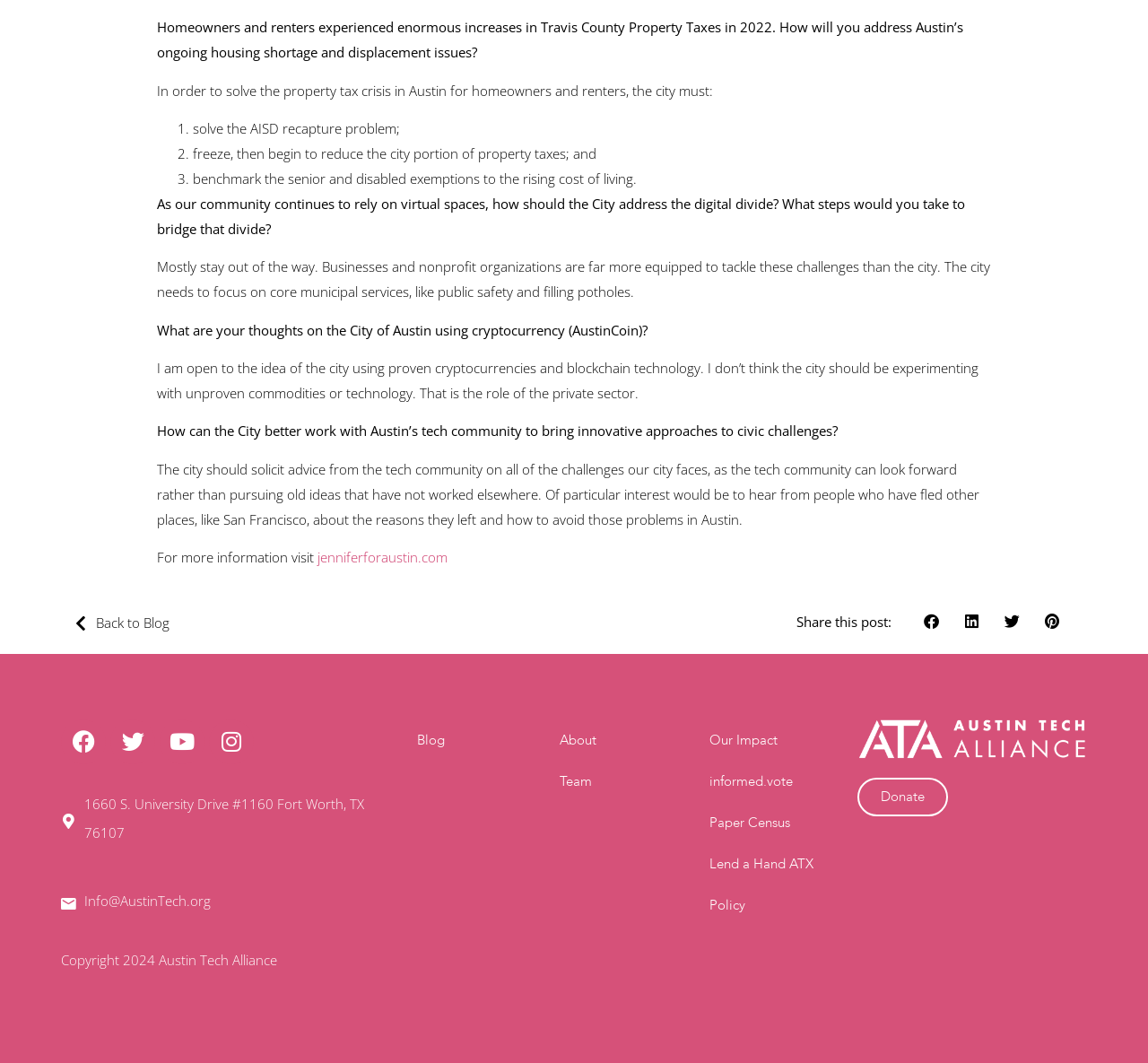Identify the bounding box coordinates of the element to click to follow this instruction: 'Visit the 'jenniferforaustin.com' website'. Ensure the coordinates are four float values between 0 and 1, provided as [left, top, right, bottom].

[0.273, 0.516, 0.39, 0.533]